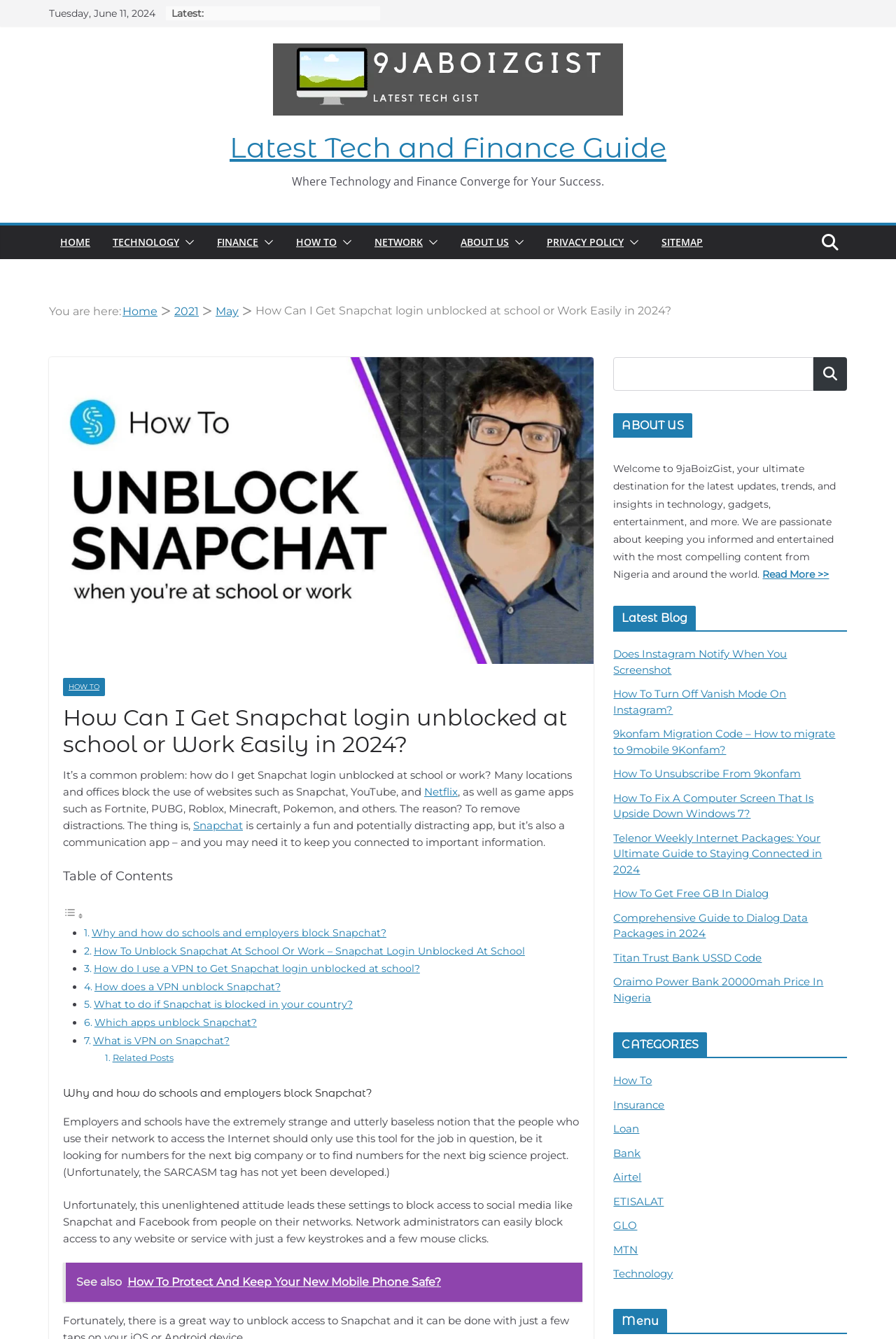Indicate the bounding box coordinates of the clickable region to achieve the following instruction: "Go to the HOW TO page."

[0.33, 0.174, 0.376, 0.188]